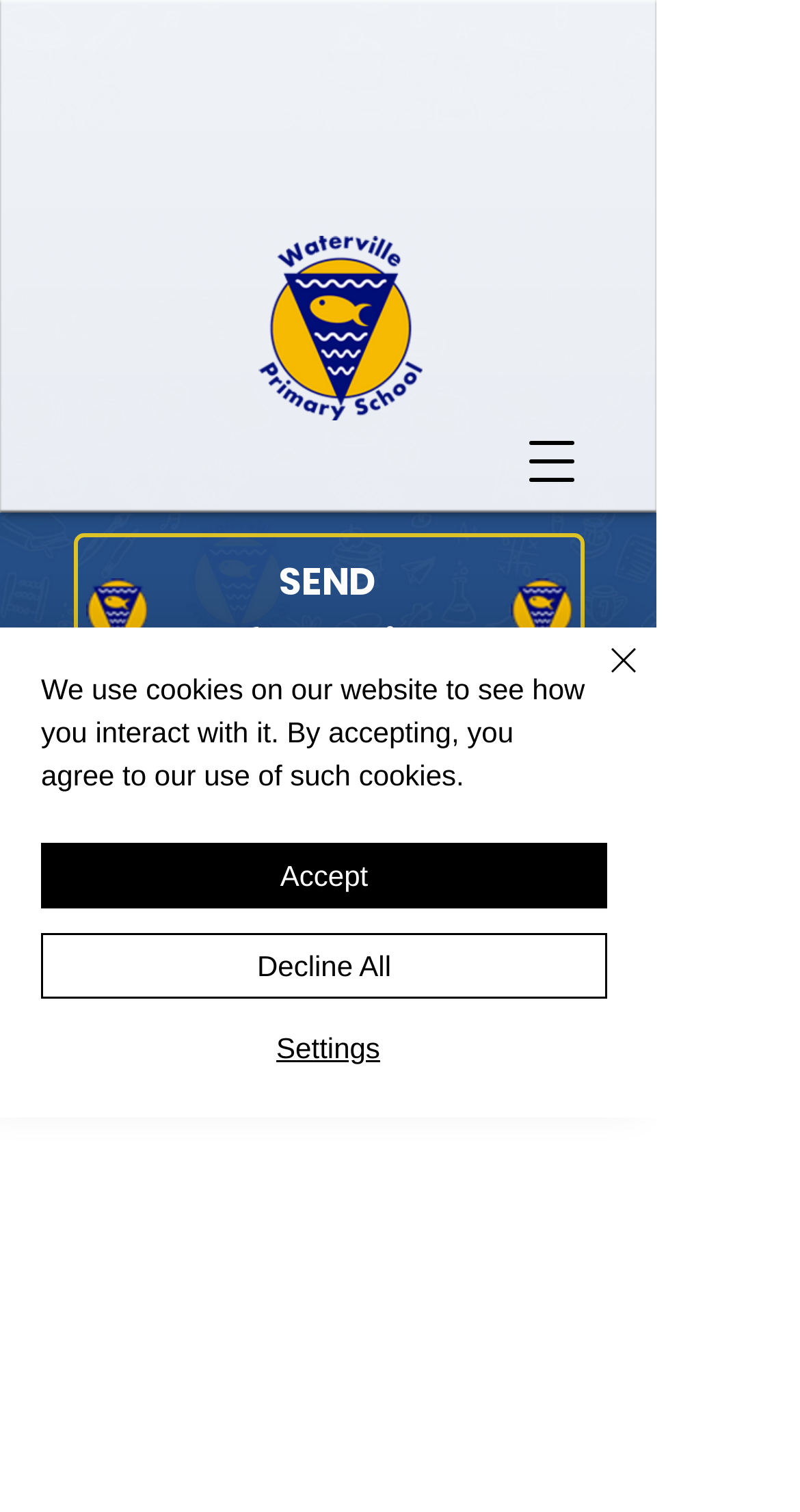Please predict the bounding box coordinates (top-left x, top-left y, bottom-right x, bottom-right y) for the UI element in the screenshot that fits the description: Settings

[0.056, 0.679, 0.764, 0.707]